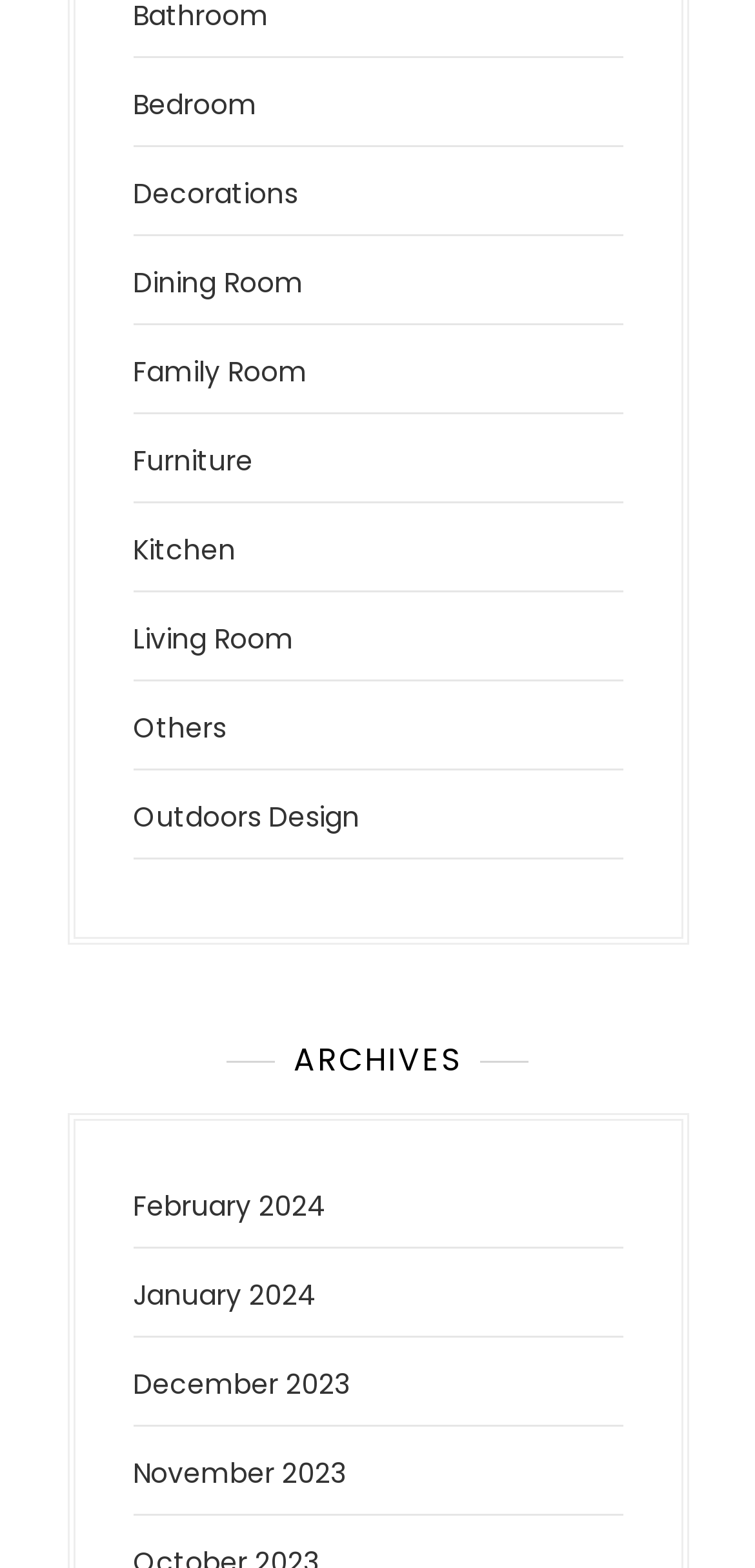Determine the bounding box coordinates of the clickable region to carry out the instruction: "View archives".

[0.299, 0.664, 0.701, 0.69]